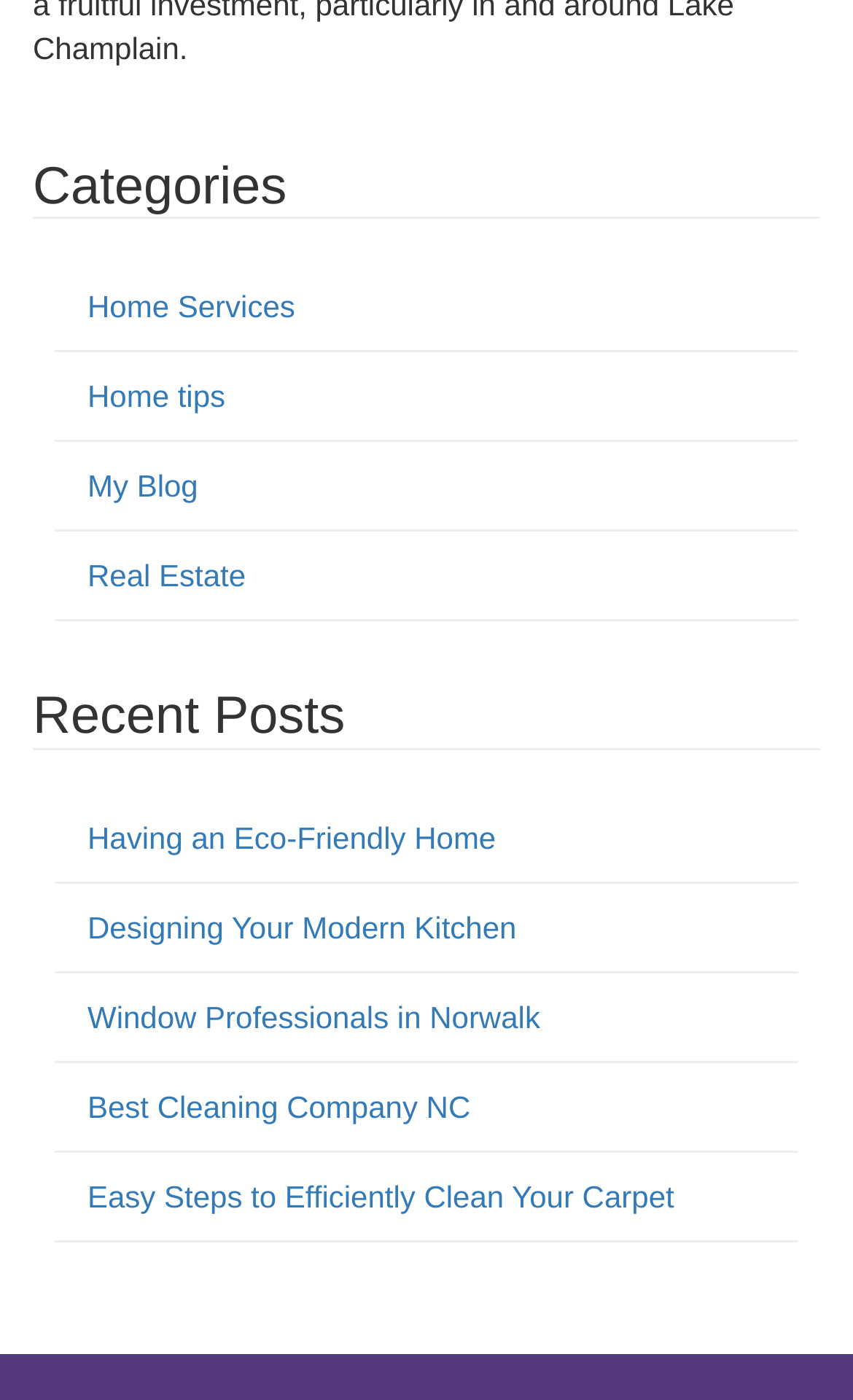What is the first category listed?
Based on the image, respond with a single word or phrase.

Home Services